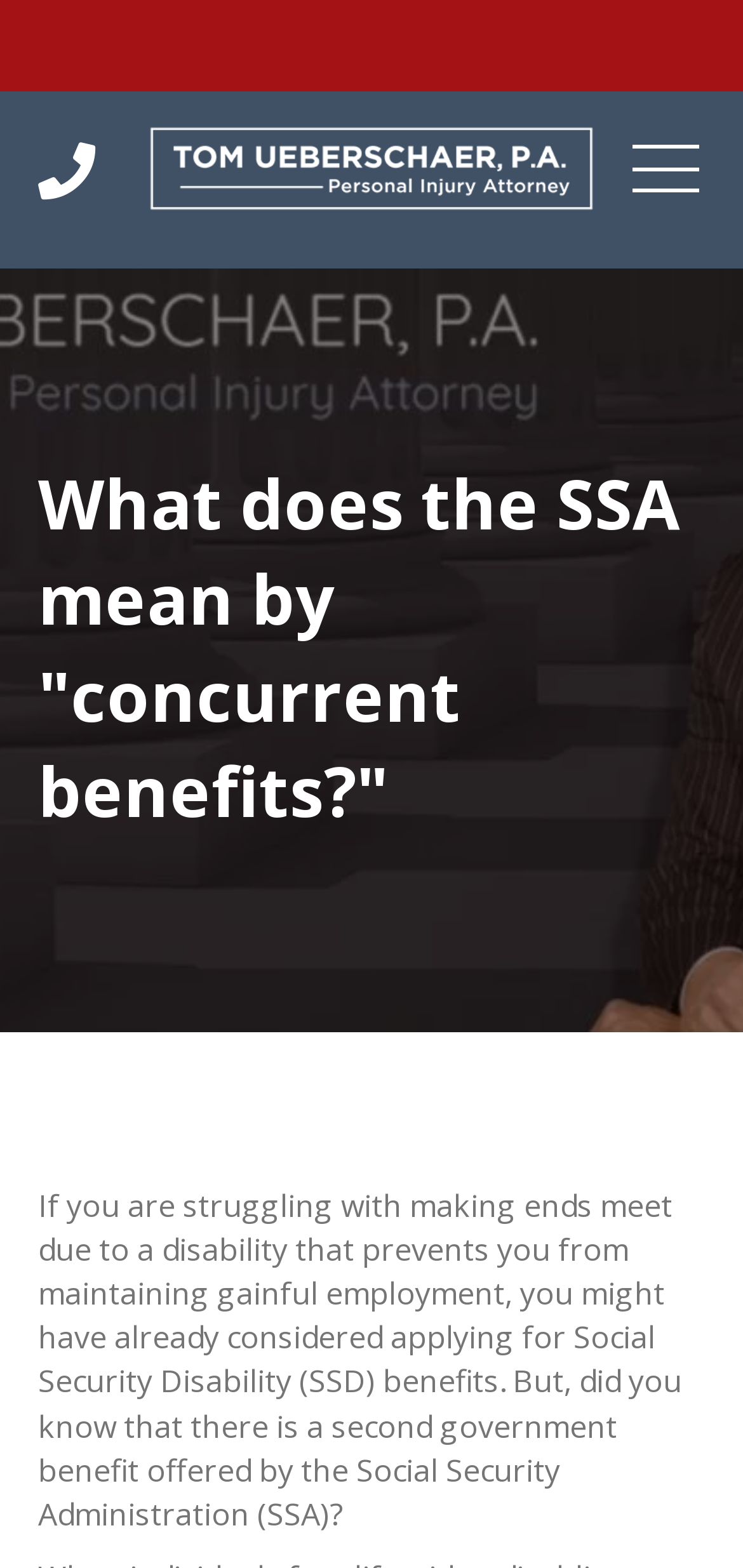Please find and report the primary heading text from the webpage.

What does the SSA mean by "concurrent benefits?"